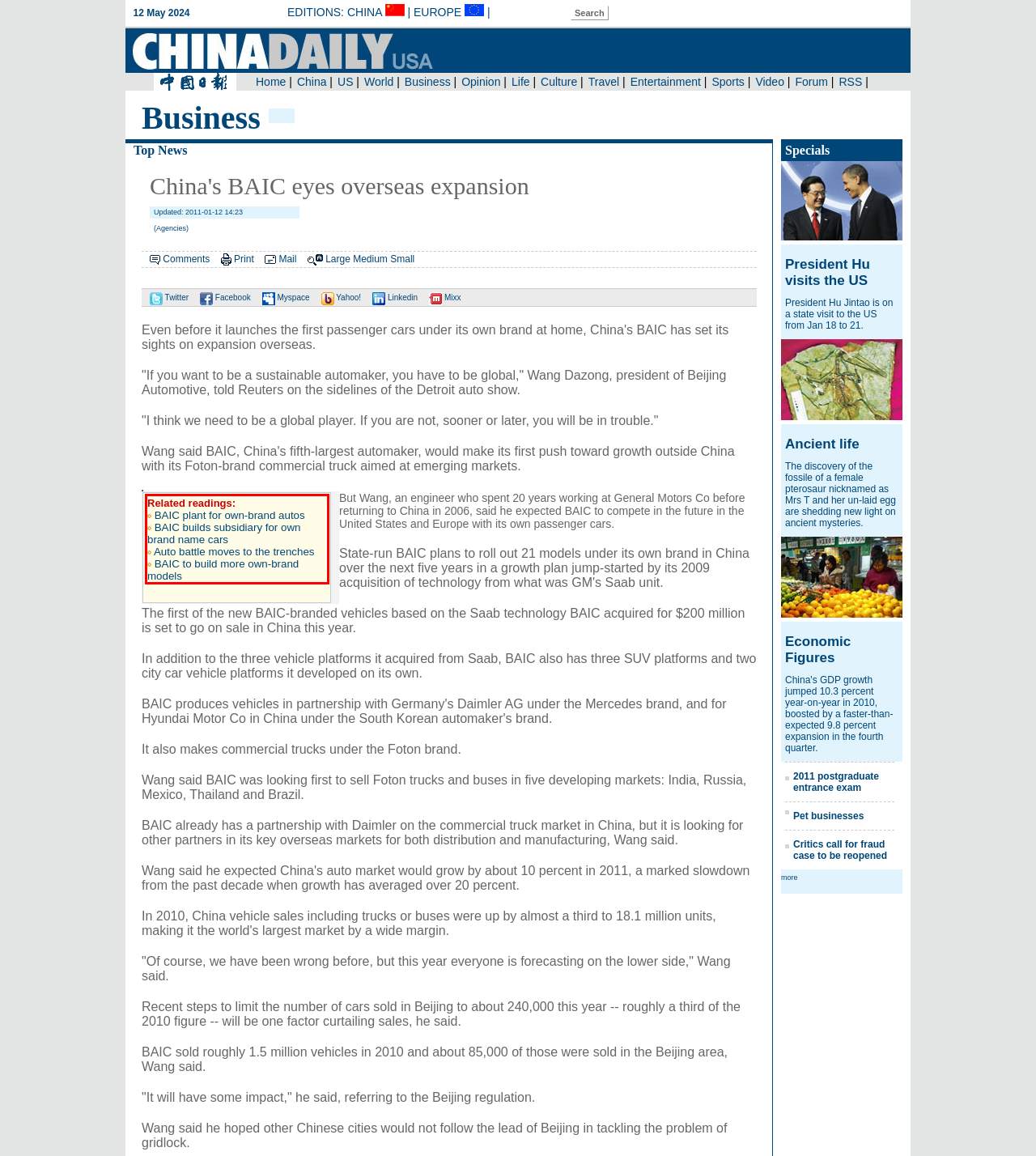Examine the screenshot of the webpage, locate the red bounding box, and perform OCR to extract the text contained within it.

Related readings: BAIC plant for own-brand autos BAIC builds subsidiary for own brand name cars Auto battle moves to the trenches BAIC to build more own-brand models